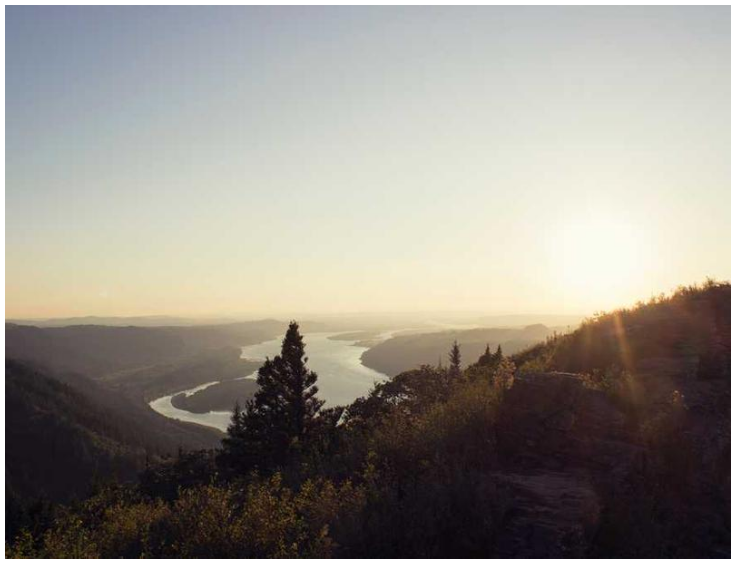Convey a rich and detailed description of the image.

The image captures a breathtaking view of a winding river surrounded by lush, green hills at sunset. The soft golden light of the sun casts a warm glow across the landscape, illuminating the water and creating a serene atmosphere. In the foreground, a silhouette of evergreen trees adds depth to the scene, while the distant hills fade into a hazy backdrop, suggesting a tranquil yet vast wilderness. This picturesque setting evokes a sense of peace and the beauty of nature, inviting viewers to appreciate the quiet magnificence of the outdoors.